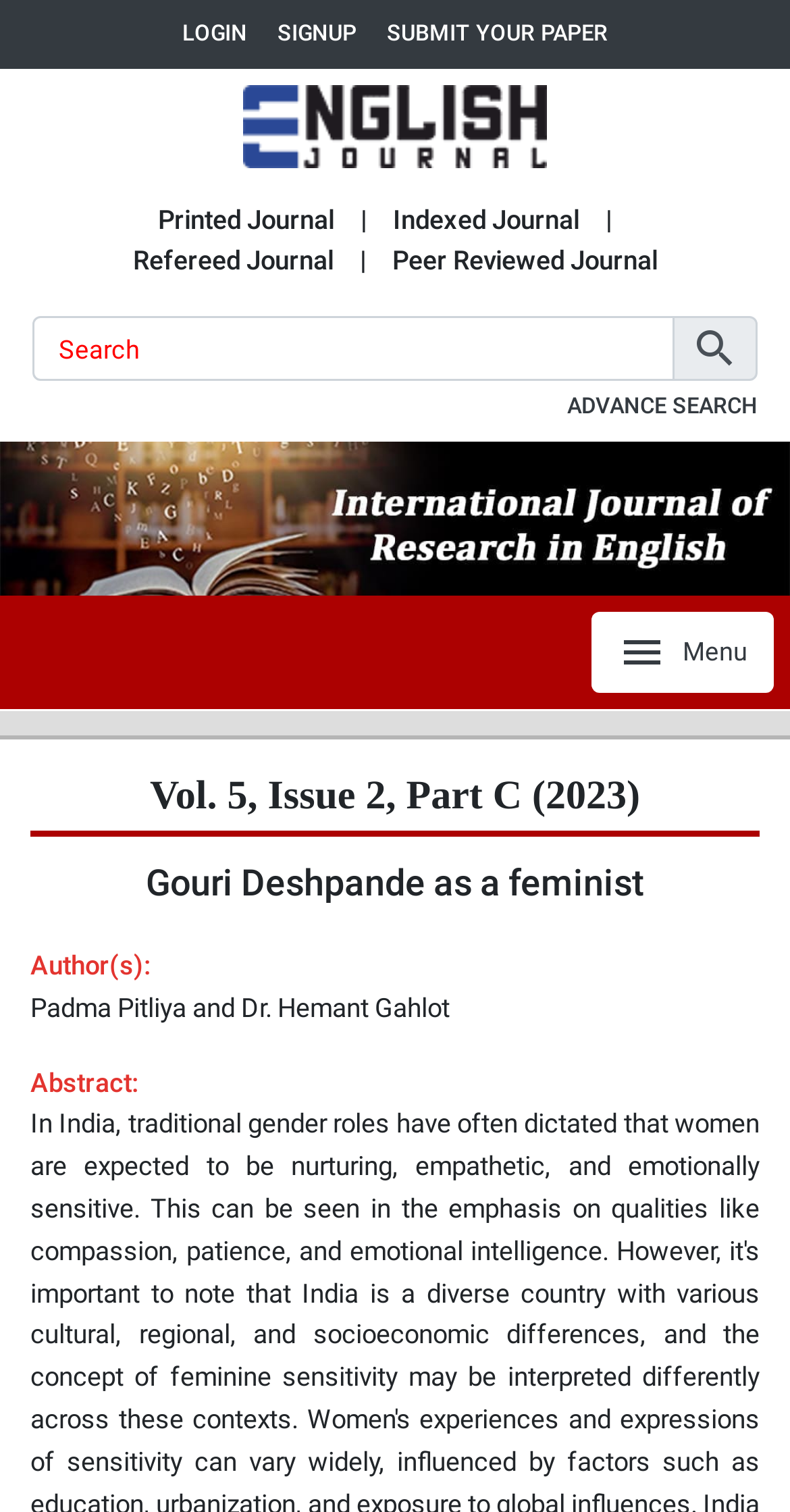Respond to the following question with a brief word or phrase:
What is the title of the article?

Gouri Deshpande as a feminist